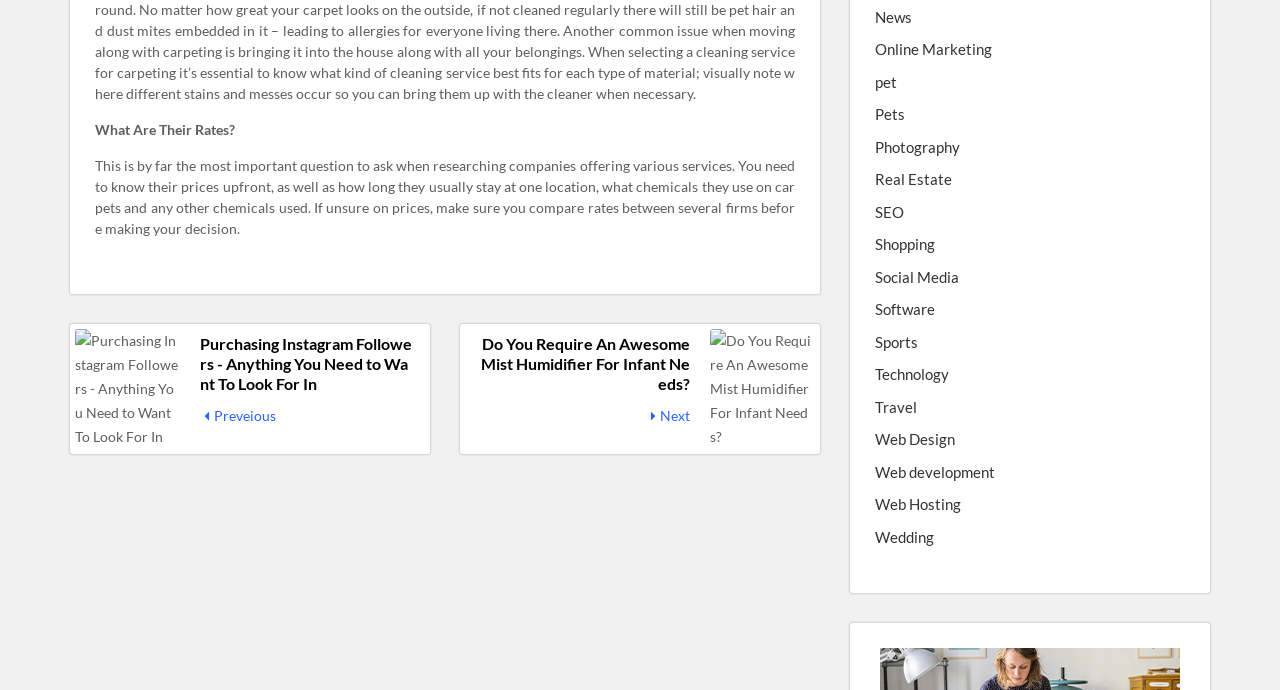Find the bounding box coordinates of the element to click in order to complete this instruction: "Click on 'Purchasing Instagram Followers - Anything You Need to Want To Look For In'". The bounding box coordinates must be four float numbers between 0 and 1, denoted as [left, top, right, bottom].

[0.066, 0.484, 0.324, 0.571]